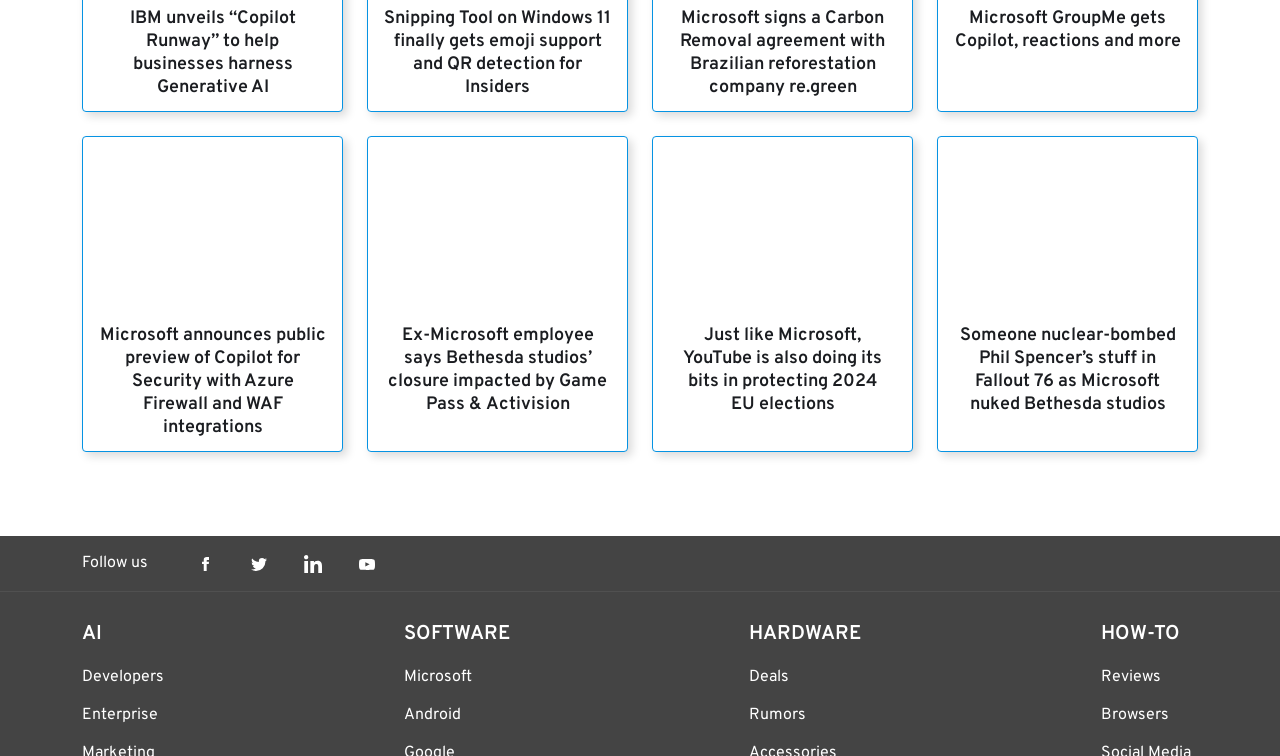Please specify the bounding box coordinates of the region to click in order to perform the following instruction: "Check out the latest deals".

[0.585, 0.882, 0.617, 0.908]